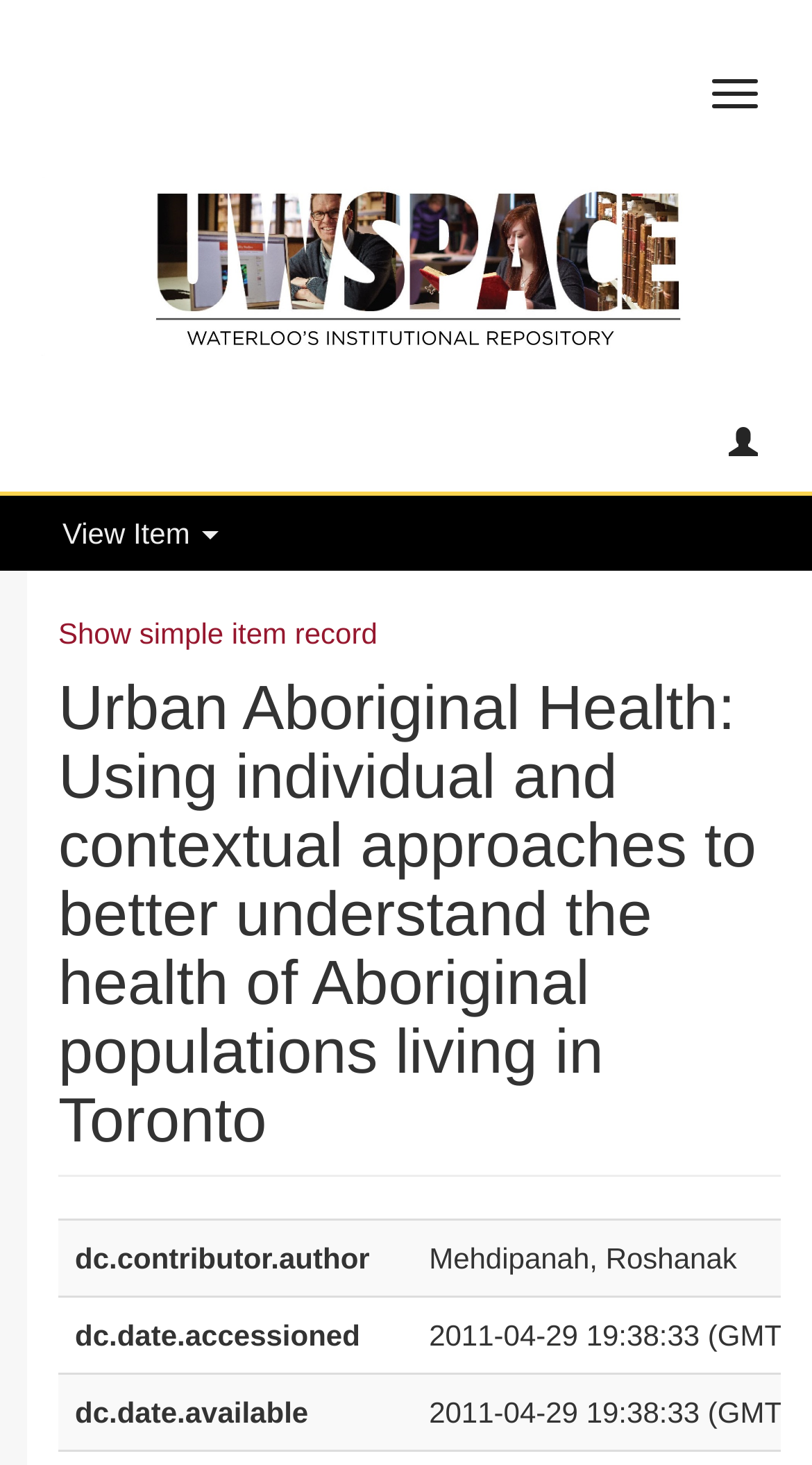Provide an in-depth caption for the elements present on the webpage.

The webpage is about Urban Aboriginal Health, specifically focusing on individual and contextual approaches to better understand the health of Aboriginal populations living in Toronto. 

At the top-right corner, there is a button labeled "Toggle navigation". Below it, there is a link to "UWSpace - Waterloo's institutional repository" accompanied by an image. 

On the right side, there are two buttons, one with no label and another labeled "View Item". 

On the left side, there is a link to "Show simple item record". 

The main content of the webpage is a heading that repeats the title "Urban Aboriginal Health: Using individual and contextual approaches to better understand the health of Aboriginal populations living in Toronto". 

Below the heading, there are three grid cells containing metadata information, including the author, date accessed, and date available, which are likely related to a research item or publication.